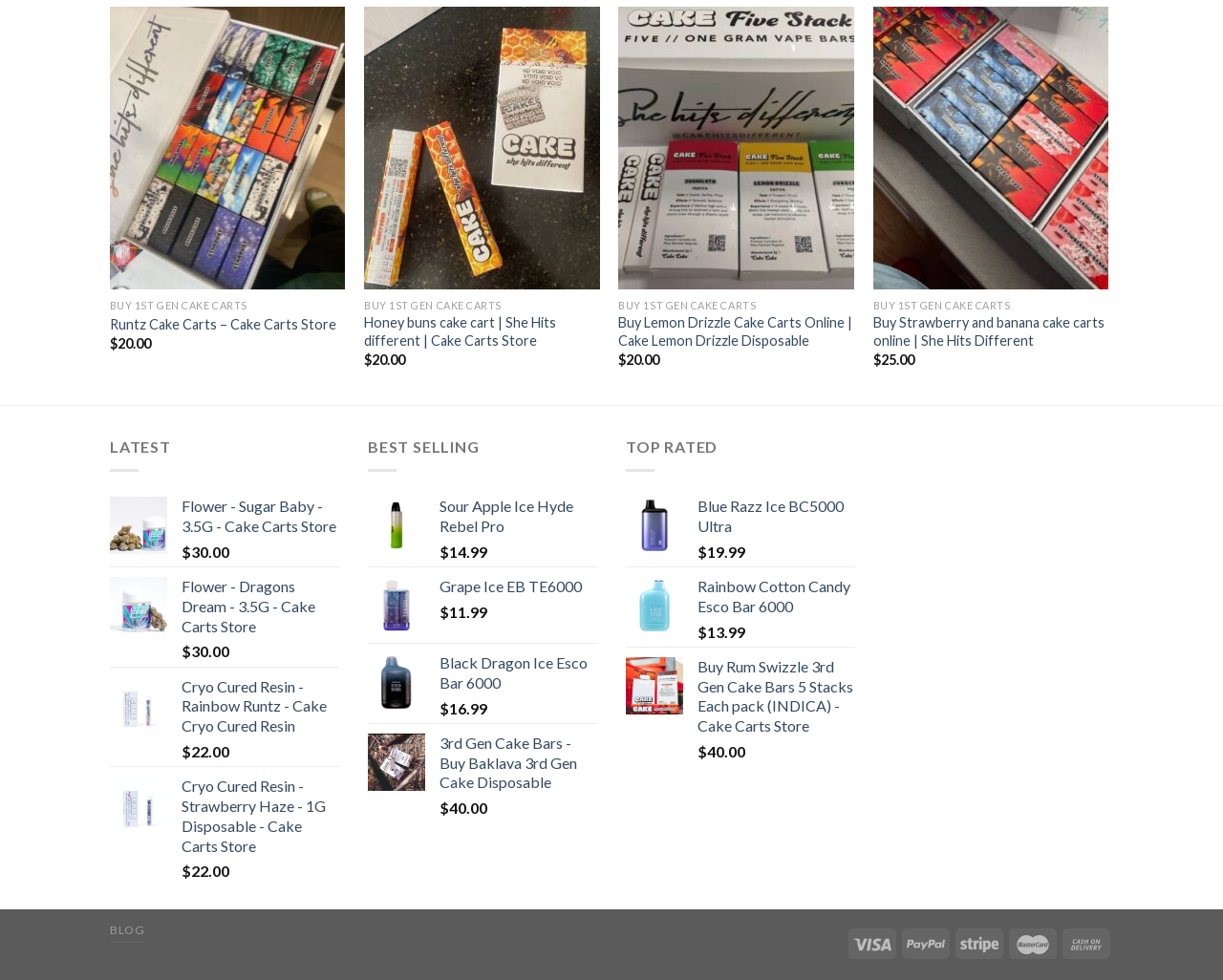Find the bounding box coordinates of the area to click in order to follow the instruction: "Read the blog".

[0.09, 0.941, 0.118, 0.956]